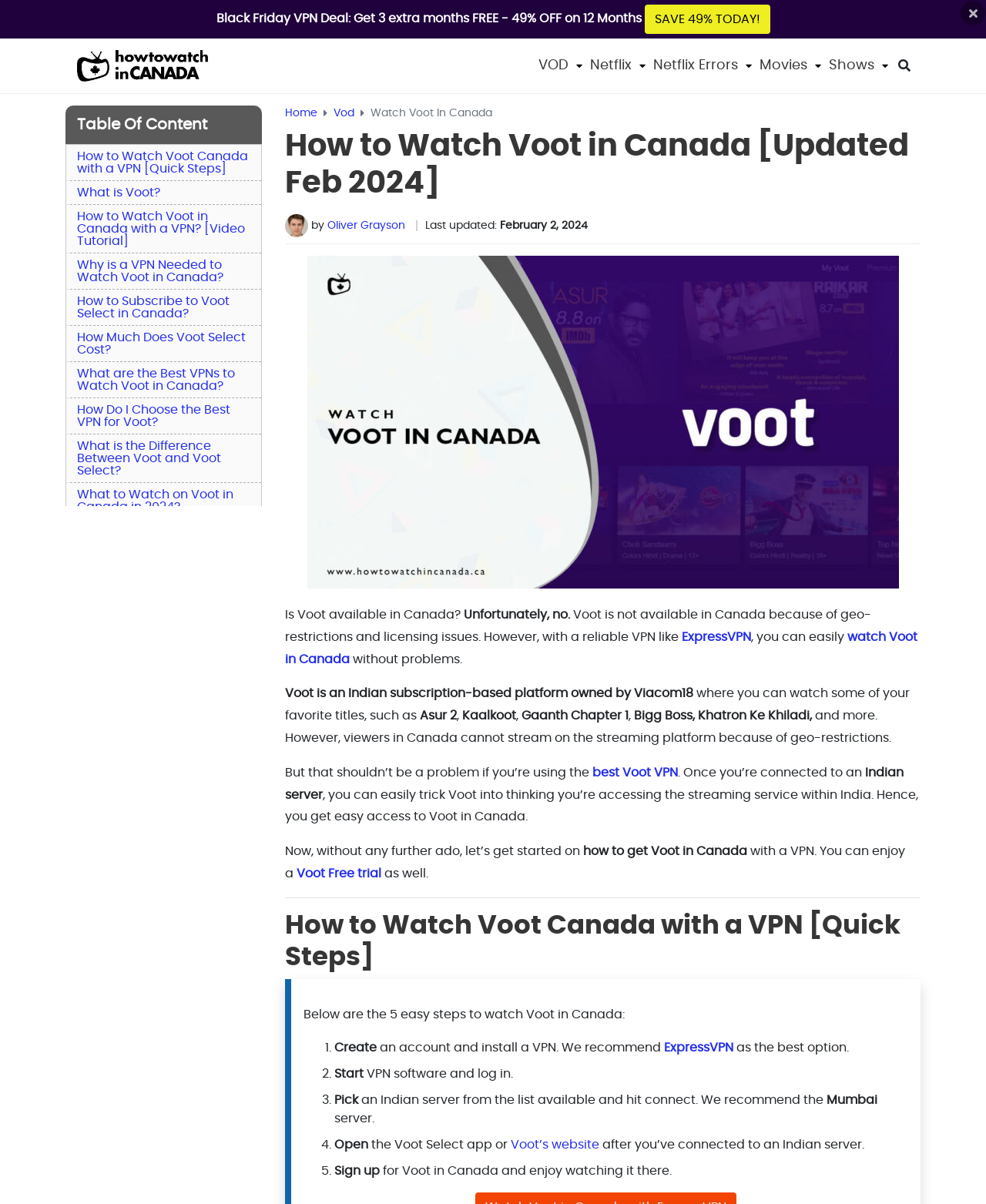Please locate the bounding box coordinates of the element that needs to be clicked to achieve the following instruction: "Click on 'ExpressVPN' link". The coordinates should be four float numbers between 0 and 1, i.e., [left, top, right, bottom].

[0.691, 0.524, 0.762, 0.534]